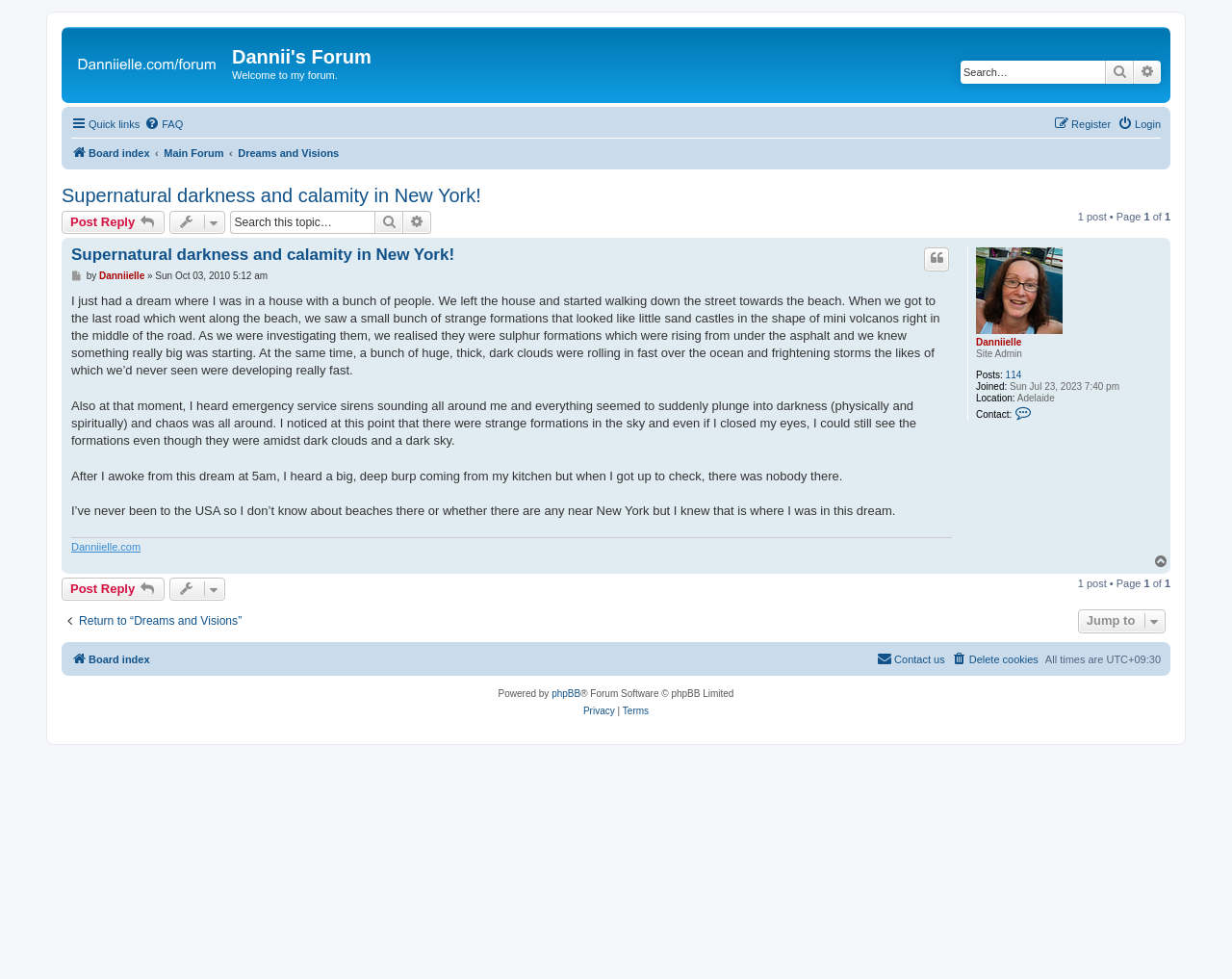Reply to the question with a brief word or phrase: What is the name of the forum?

Dannii's Forum